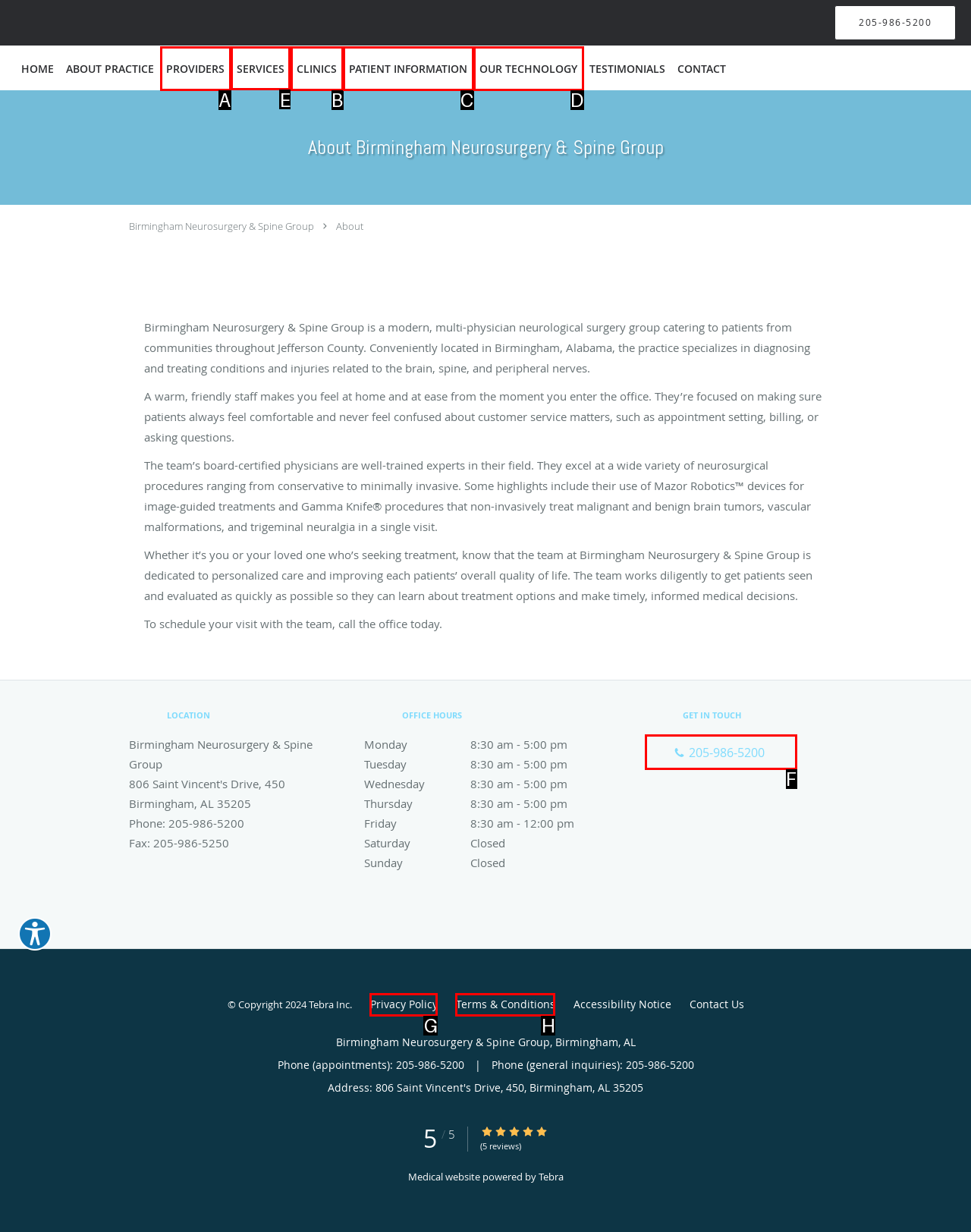Specify which element within the red bounding boxes should be clicked for this task: View the 'SERVICES' page Respond with the letter of the correct option.

E